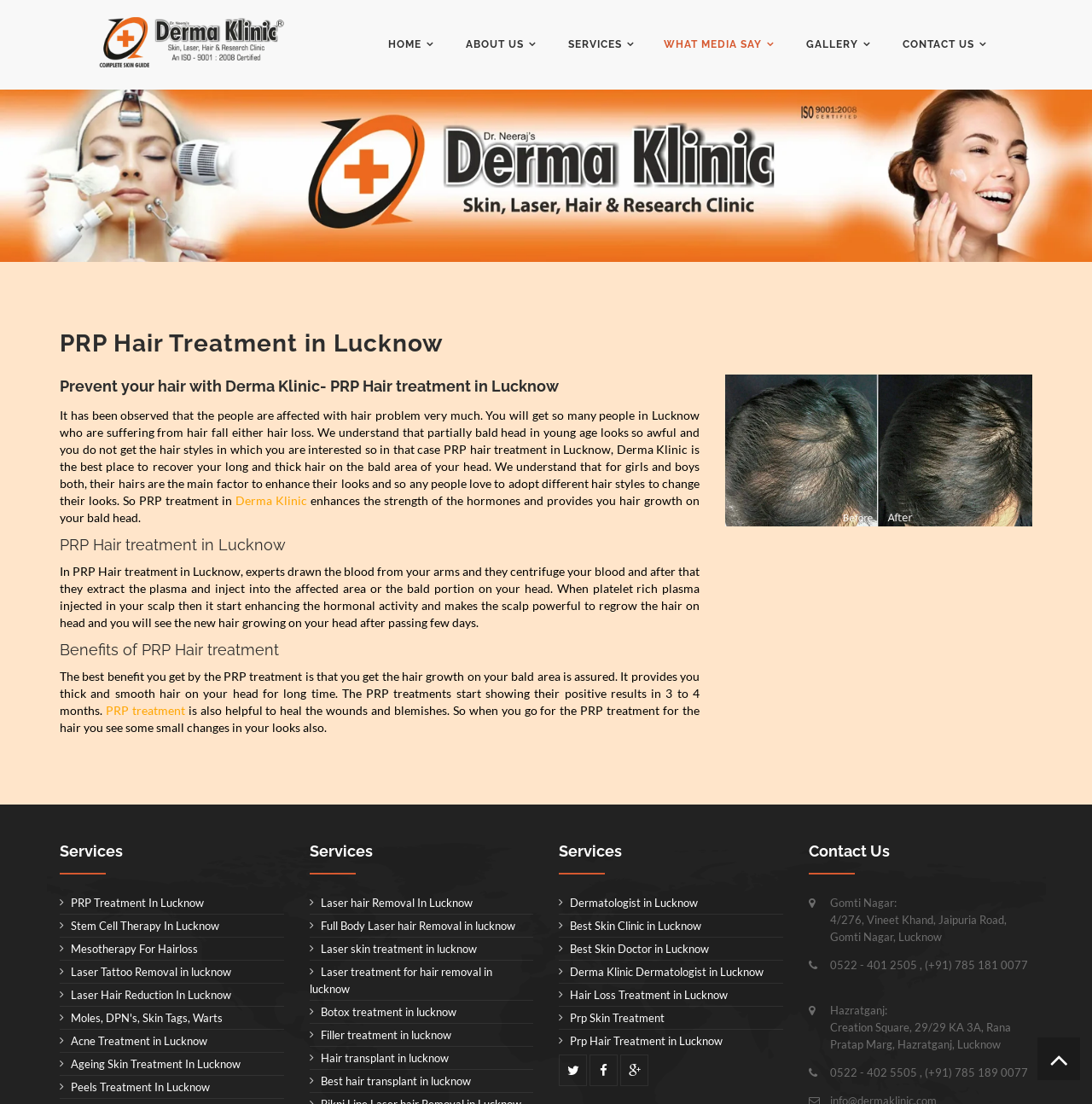Find the bounding box coordinates for the UI element whose description is: "What Media Say". The coordinates should be four float numbers between 0 and 1, in the format [left, top, right, bottom].

[0.608, 0.0, 0.709, 0.081]